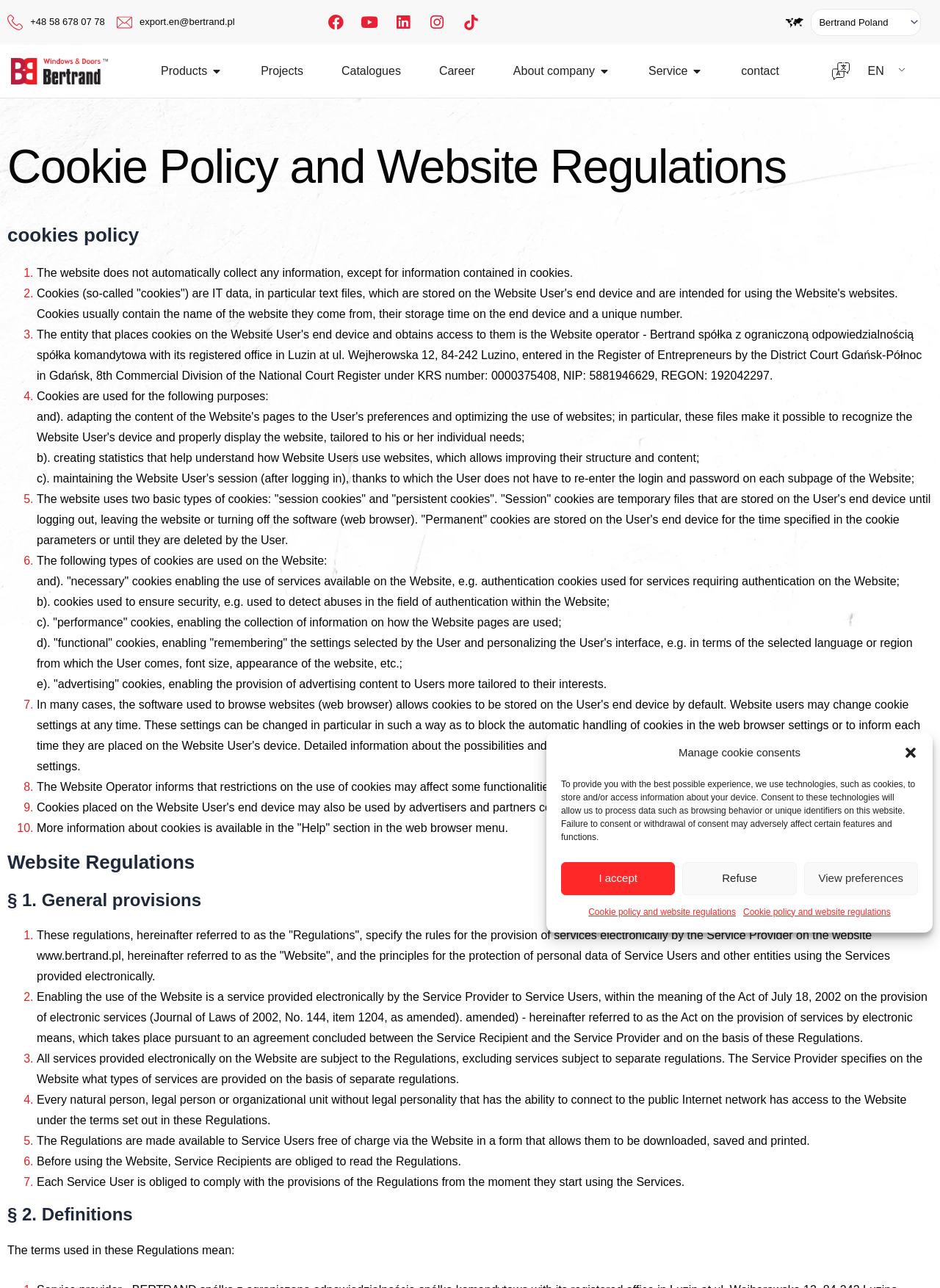Determine the bounding box for the UI element that matches this description: "Instagram".

[0.457, 0.011, 0.473, 0.023]